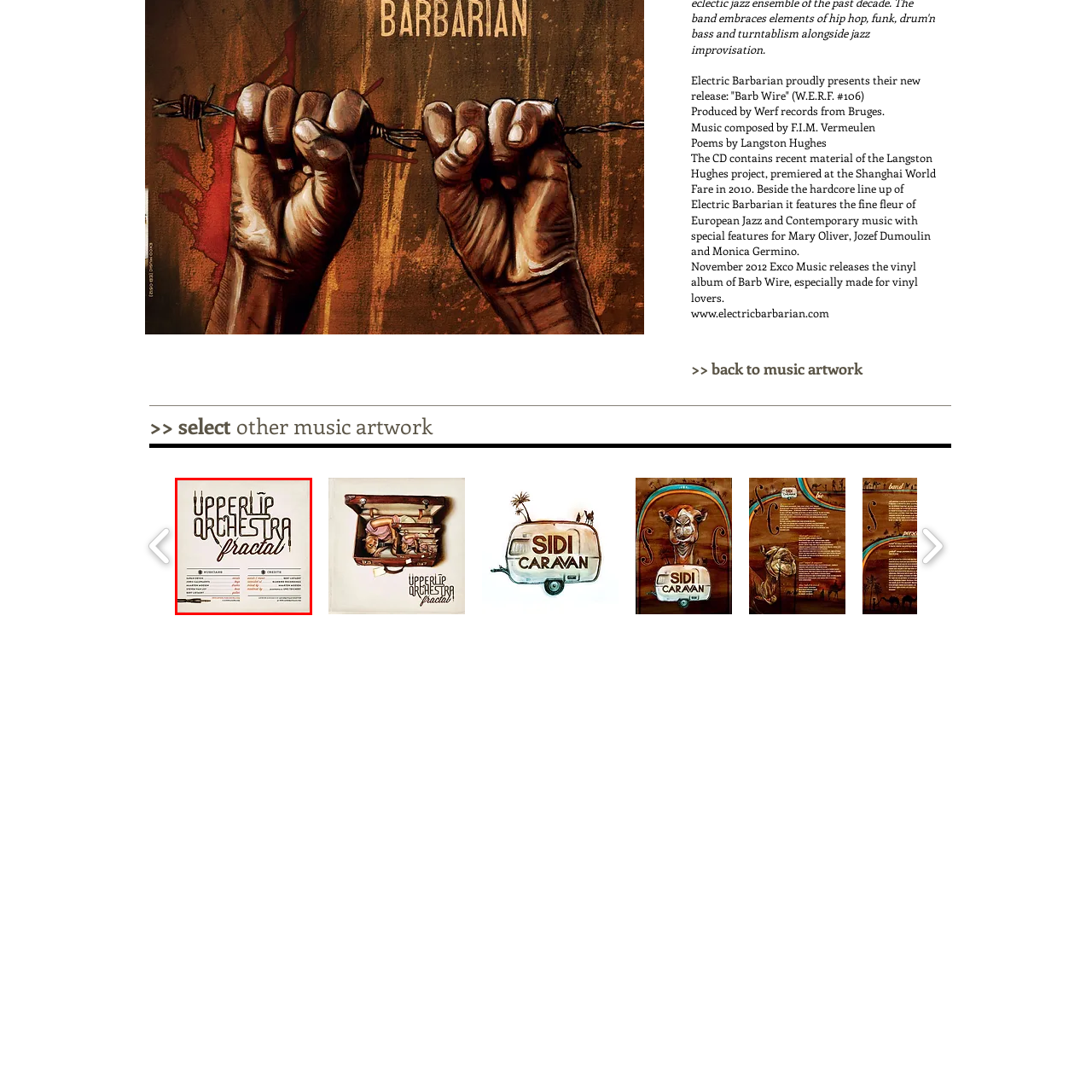Describe extensively the contents of the image within the red-bordered area.

The image showcases the album cover for "Practal" by the Upper Lip Orchestra. The design features a minimalist yet striking layout, with the band name prominently displayed at the top in a bold, stylized font. Below the title, the album credits are listed, highlighting the contributions of various musicians and the roles they played in the production. The overall color scheme combines earthy tones with clean, modern lines, reflecting a contemporary artistic aesthetic. This album, likely aimed at jazz and contemporary music enthusiasts, encapsulates the vibrant energy and creativity of the ensemble.